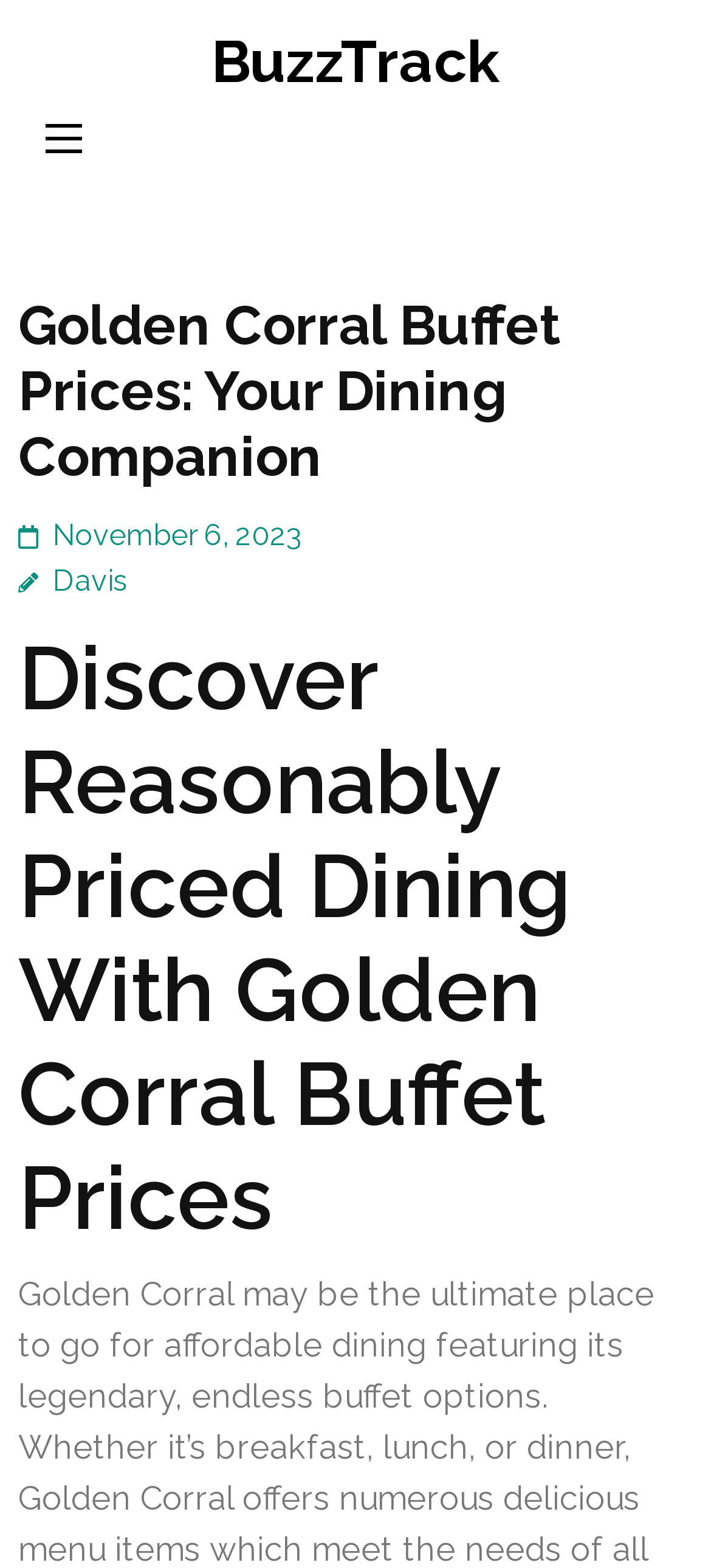Who is the author of the webpage?
Use the screenshot to answer the question with a single word or phrase.

Davis